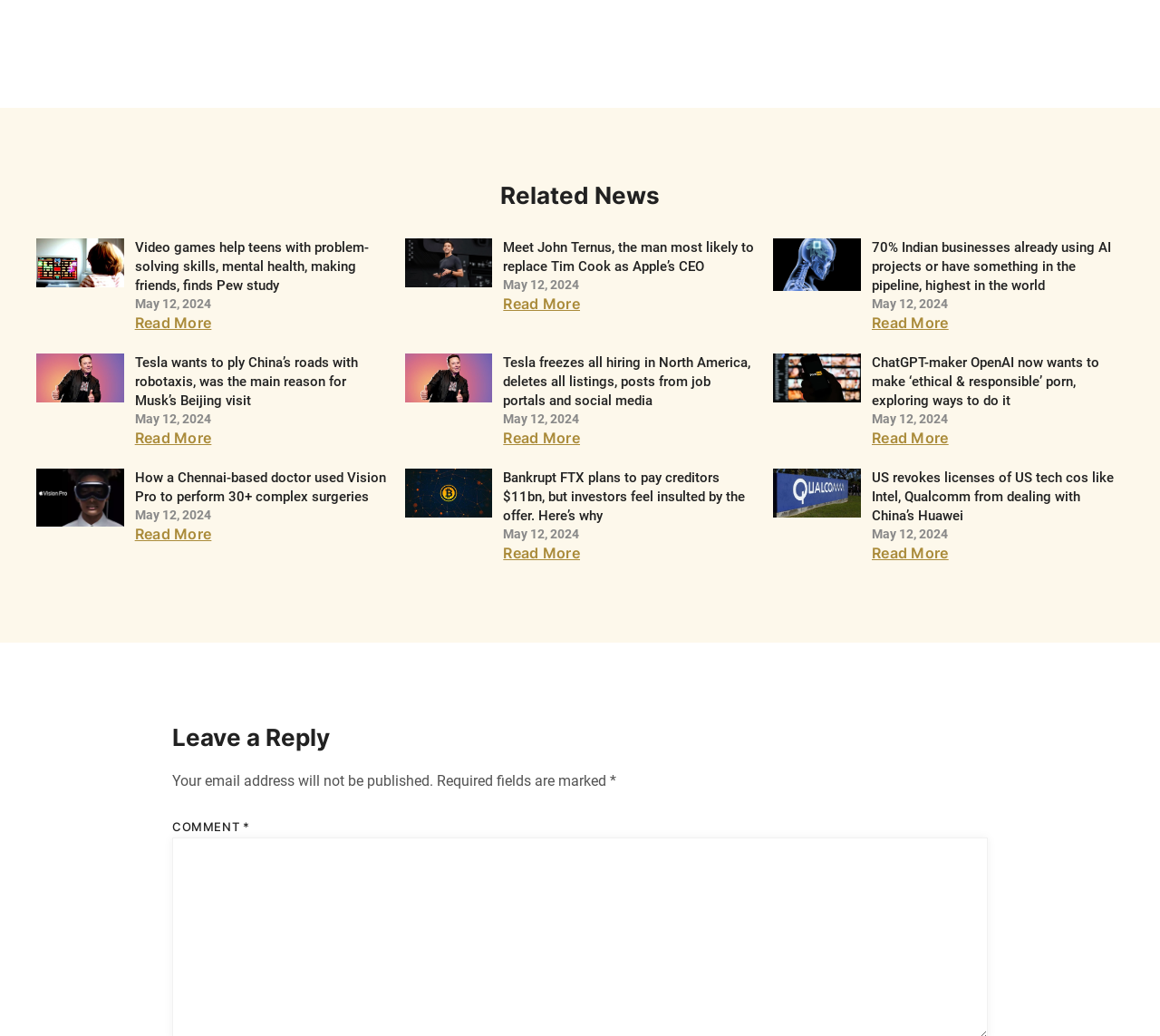Kindly determine the bounding box coordinates for the clickable area to achieve the given instruction: "Read more about Video games help teens with problem-solving skills, mental health, making friends, finds Pew study".

[0.116, 0.303, 0.182, 0.32]